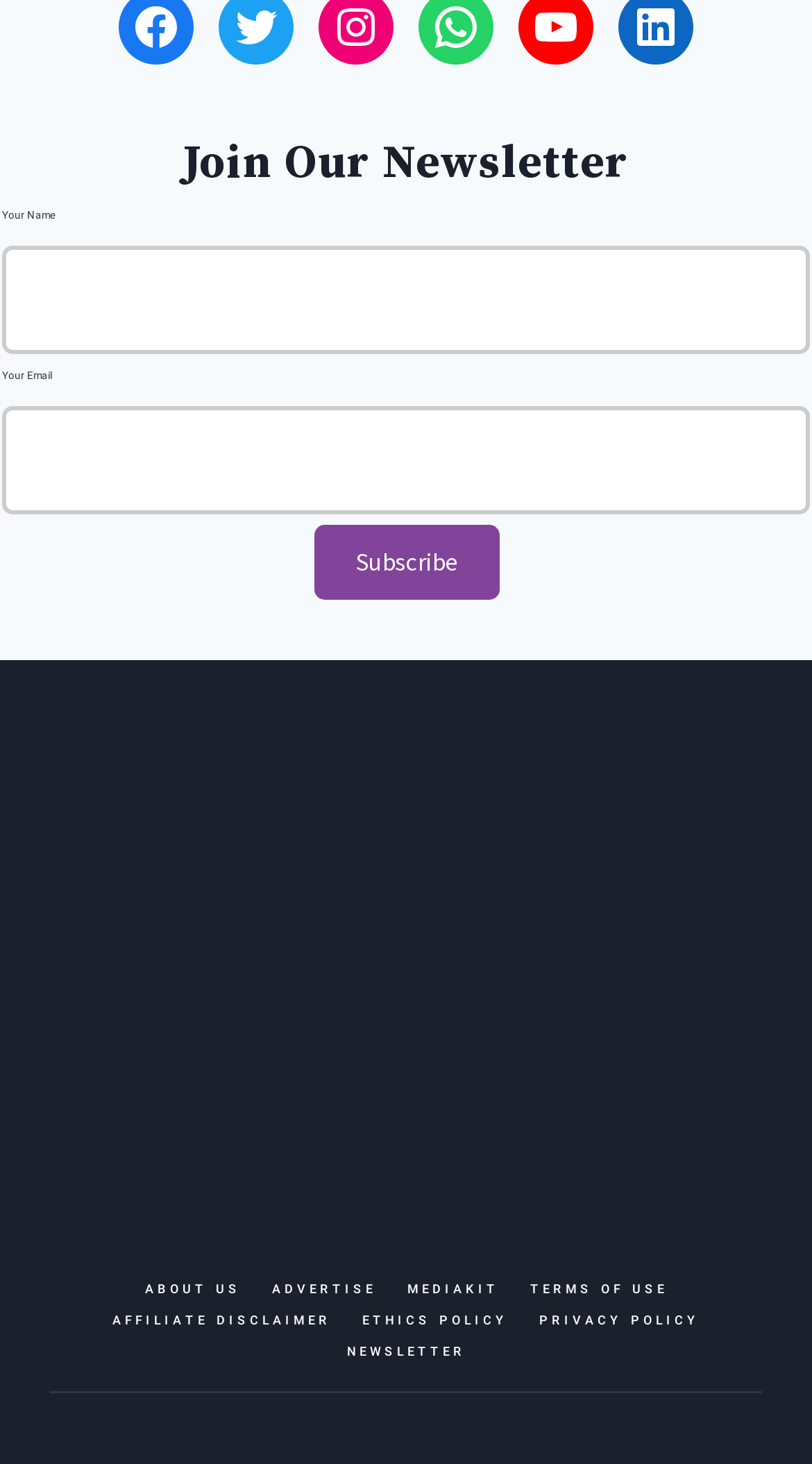Identify the bounding box for the described UI element. Provide the coordinates in (top-left x, top-left y, bottom-right x, bottom-right y) format with values ranging from 0 to 1: mediakit

[0.482, 0.869, 0.633, 0.891]